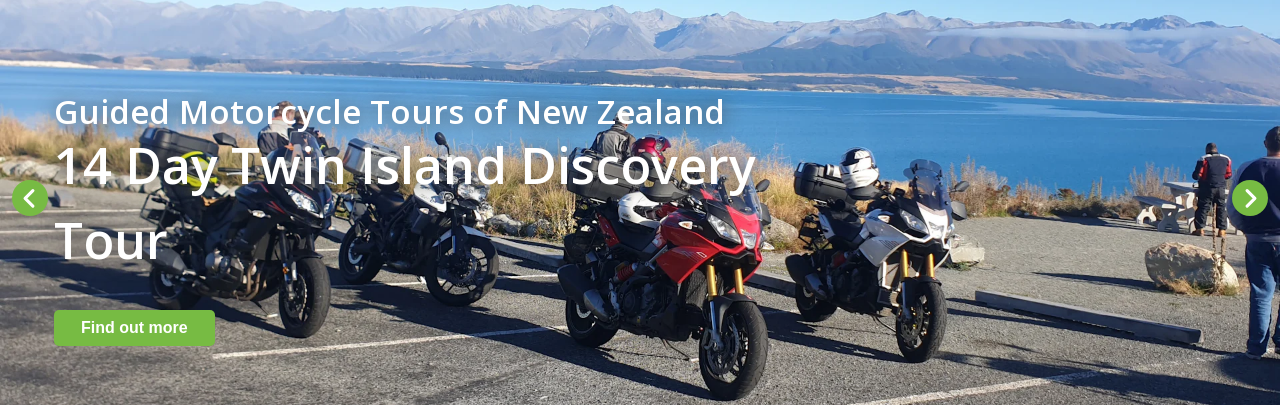Explain what the image portrays in a detailed manner.

The image showcases a stunning scene from a guided motorcycle tour in New Zealand, featuring several parked motorcycles arranged in a picturesque setting by a serene lake. In the background, majestic mountains rise against a clear blue sky, enhancing the breathtaking natural scenery. The overlay text emphasizes the adventure with "Guided Motorcycle Tours of New Zealand" and highlights a specific trip—“14 Day Twin Island Discovery Tour.” A prominent button invites viewers to "Find out more," encouraging engagement with the tour's details. This captivating image embodies the thrill of exploring New Zealand’s diverse landscapes on two wheels, appealing to motorcycle enthusiasts and adventurers alike.